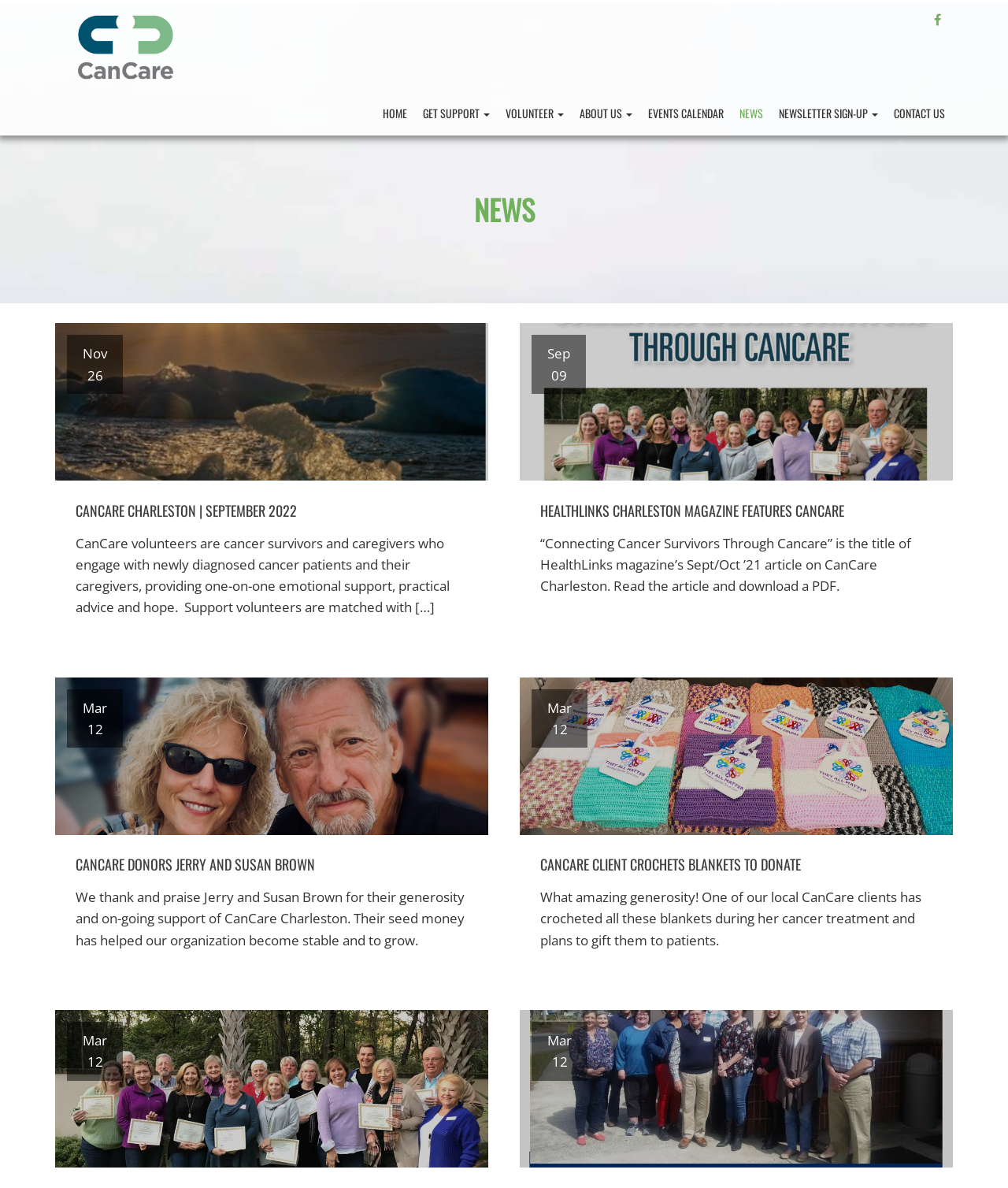What is the purpose of CanCare volunteers?
Look at the image and answer the question using a single word or phrase.

Provide emotional support